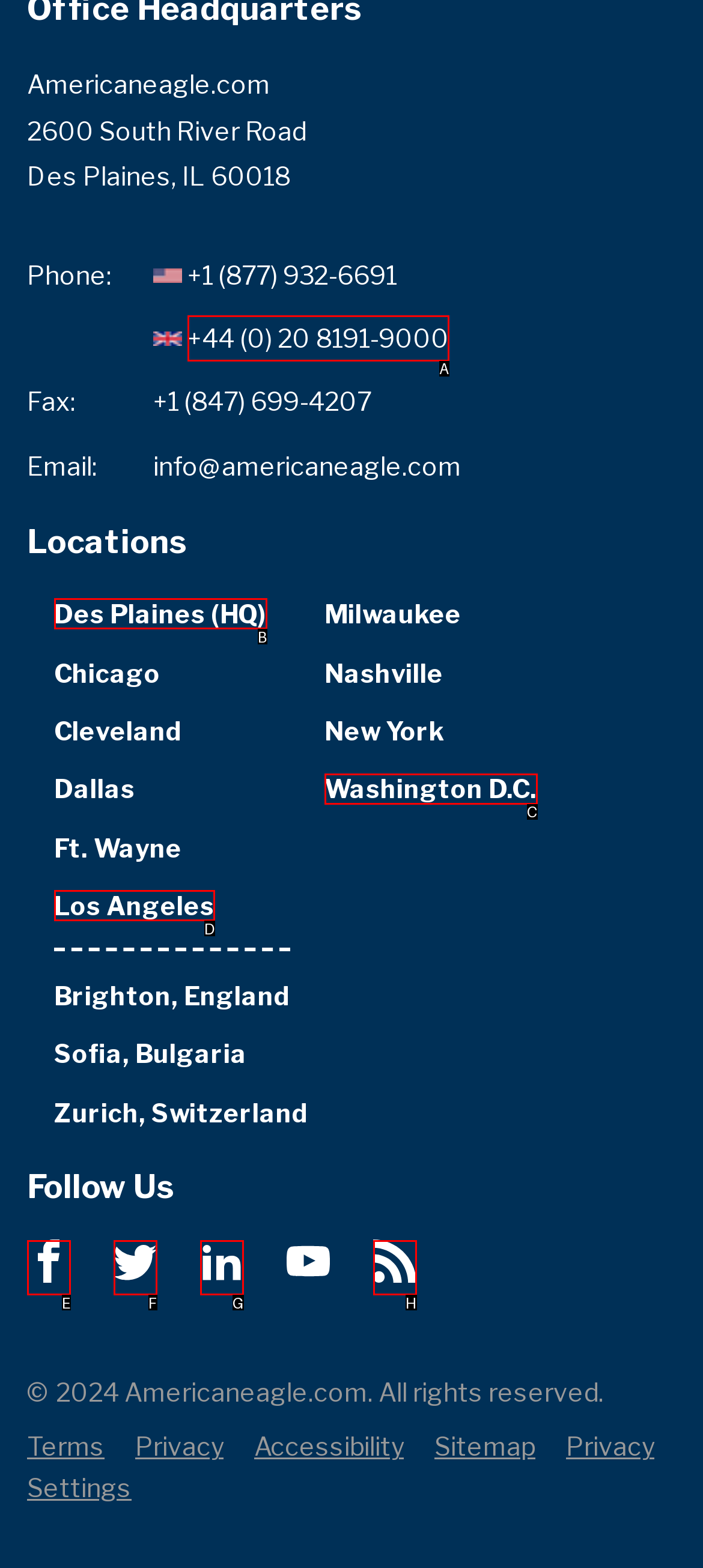Tell me which one HTML element best matches the description: Des Plaines (HQ)
Answer with the option's letter from the given choices directly.

B